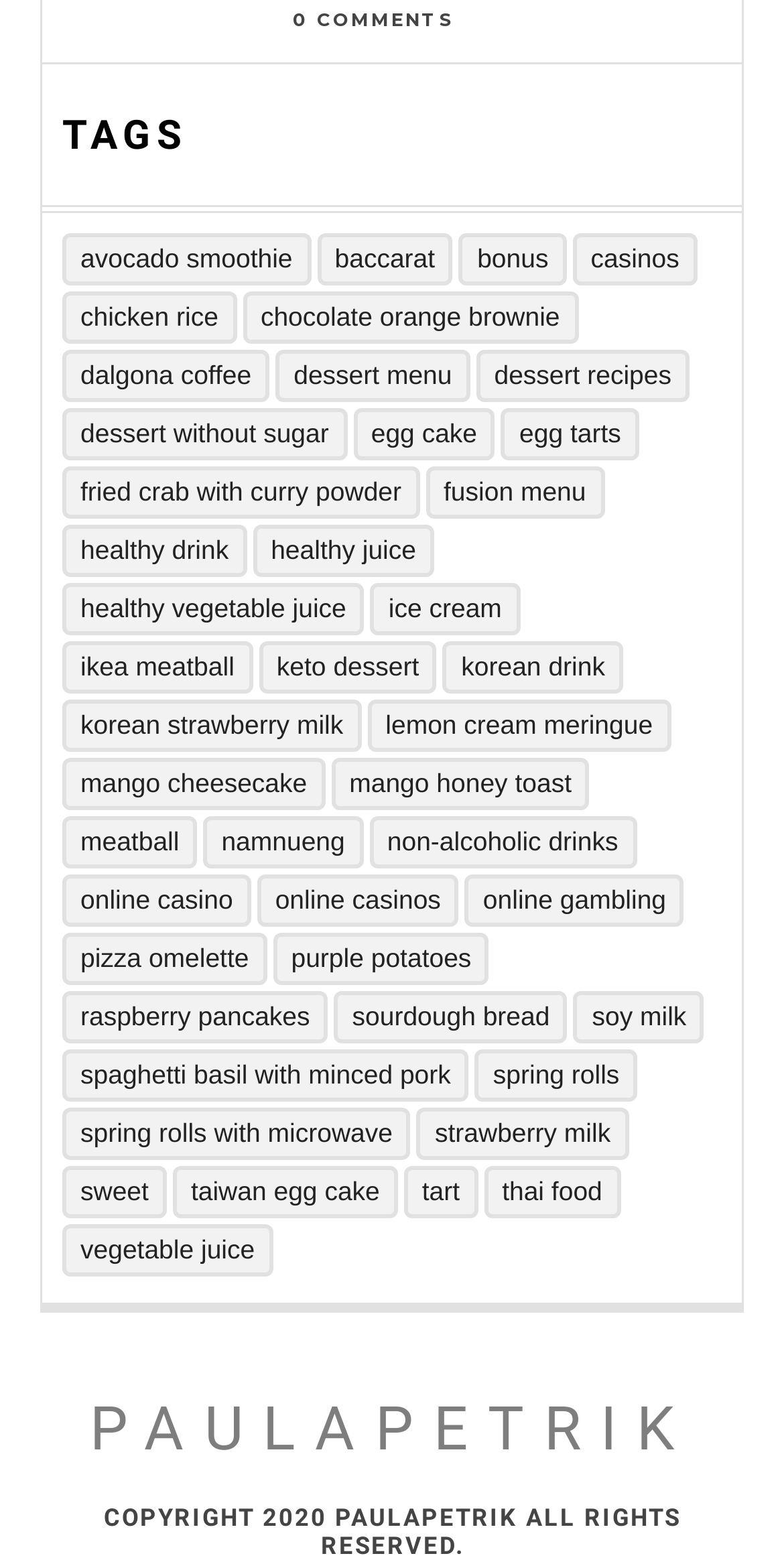Please identify the bounding box coordinates of the element on the webpage that should be clicked to follow this instruction: "Read the article 'An Ontario Road Trip Inspired by the Band: Part 2, Toronto'". The bounding box coordinates should be given as four float numbers between 0 and 1, formatted as [left, top, right, bottom].

None